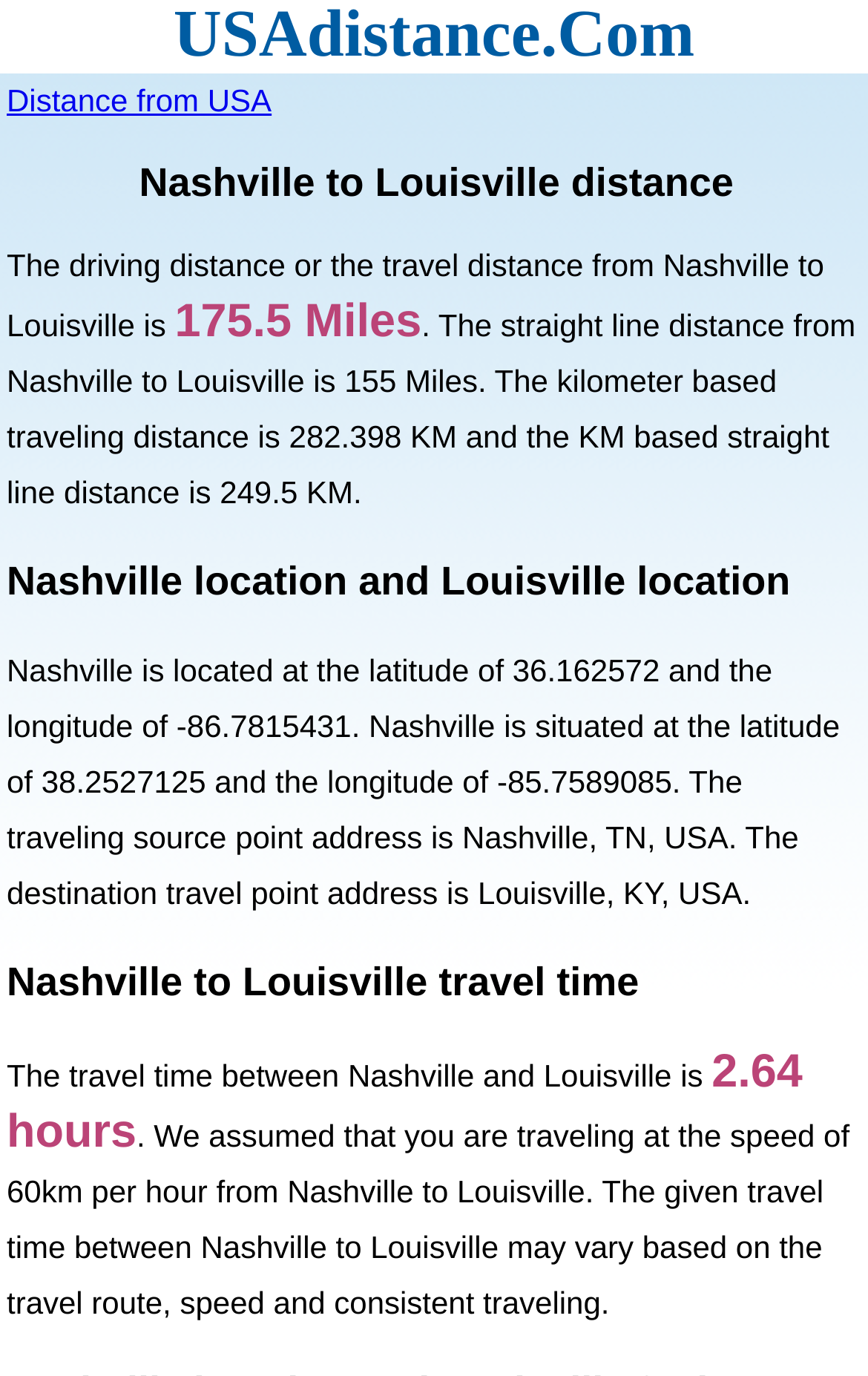Please find and generate the text of the main header of the webpage.

Nashville to Louisville distance